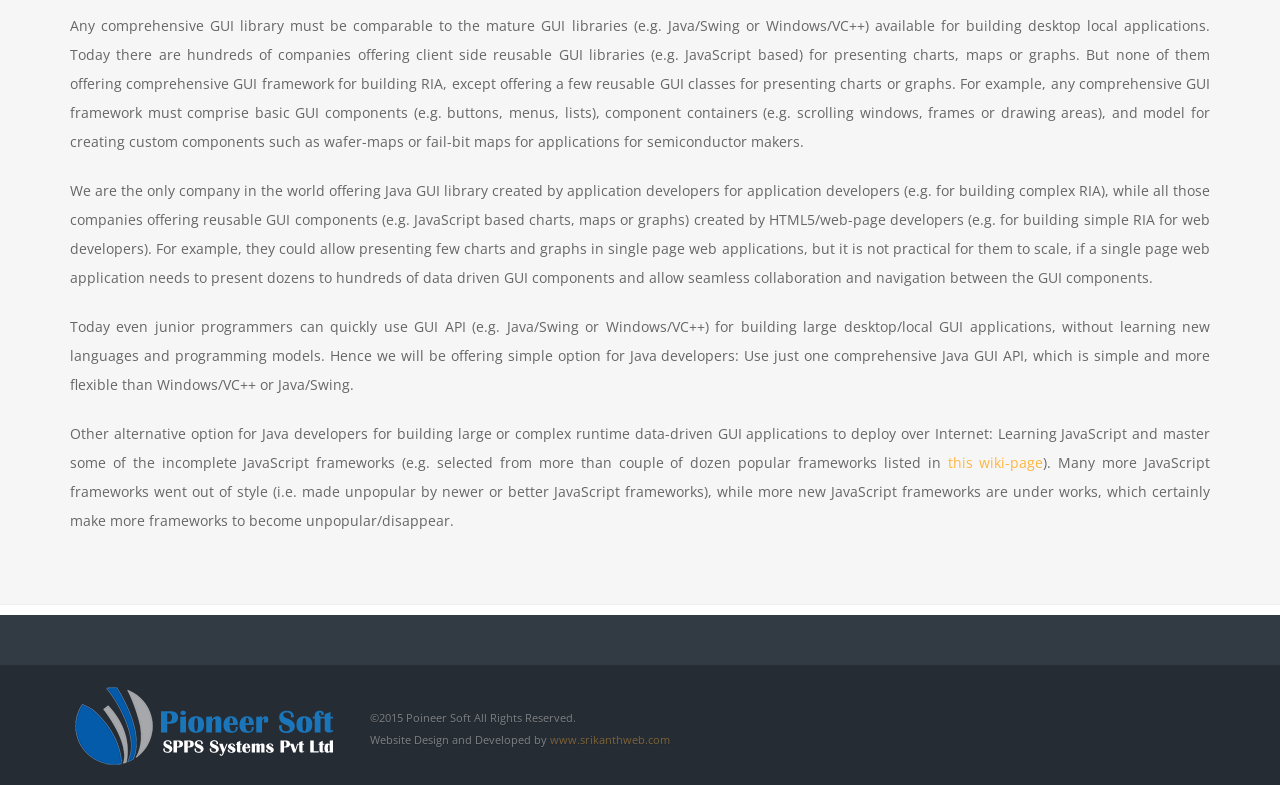Find and provide the bounding box coordinates for the UI element described here: "Hunter V Digital". The coordinates should be given as four float numbers between 0 and 1: [left, top, right, bottom].

None